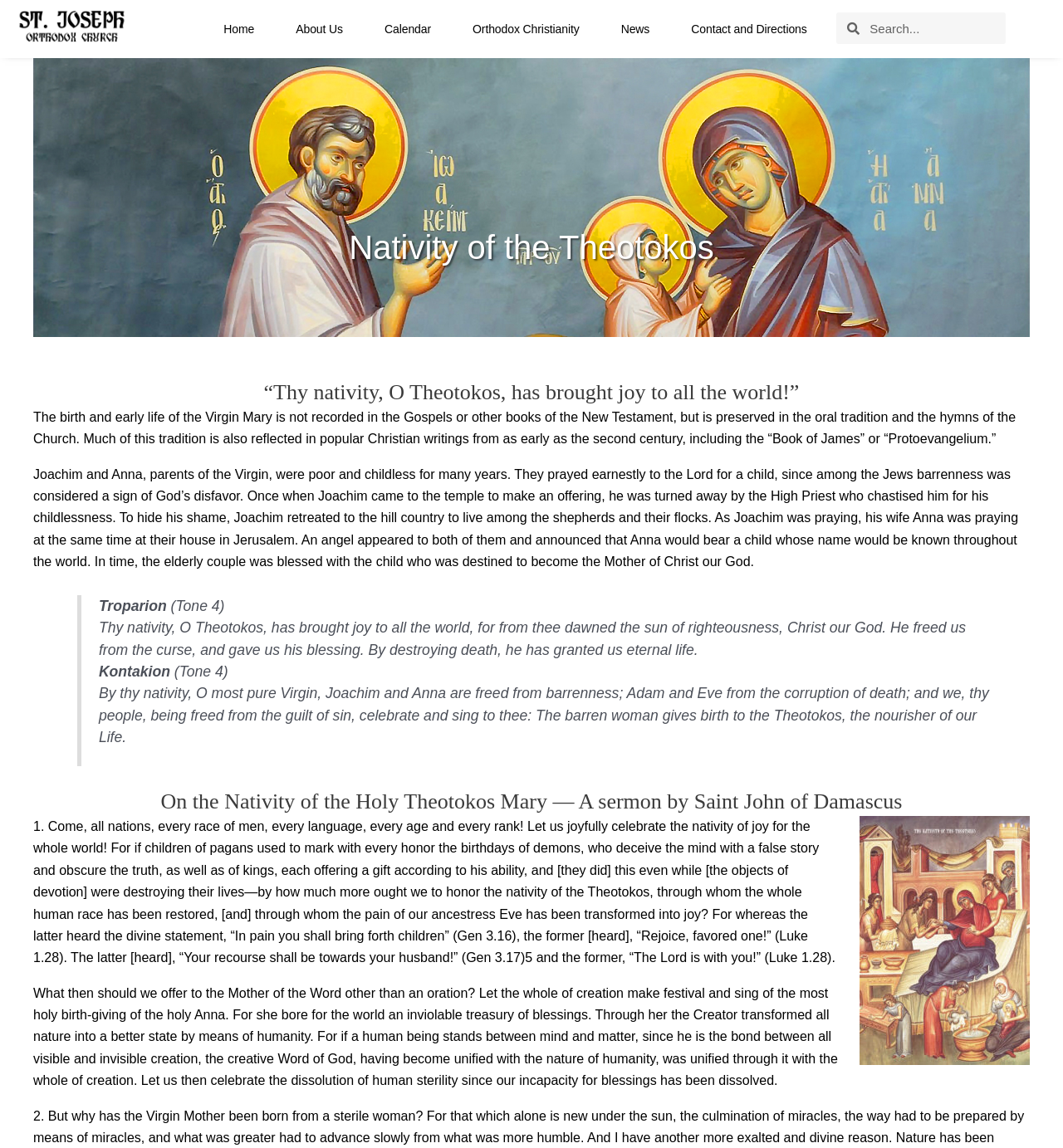Please examine the image and provide a detailed answer to the question: What is the topic of the sermon by Saint John of Damascus?

The topic of the sermon can be found in the heading that says 'On the Nativity of the Holy Theotokos Mary — A sermon by Saint John of Damascus'. This heading is located below the main content of the webpage.